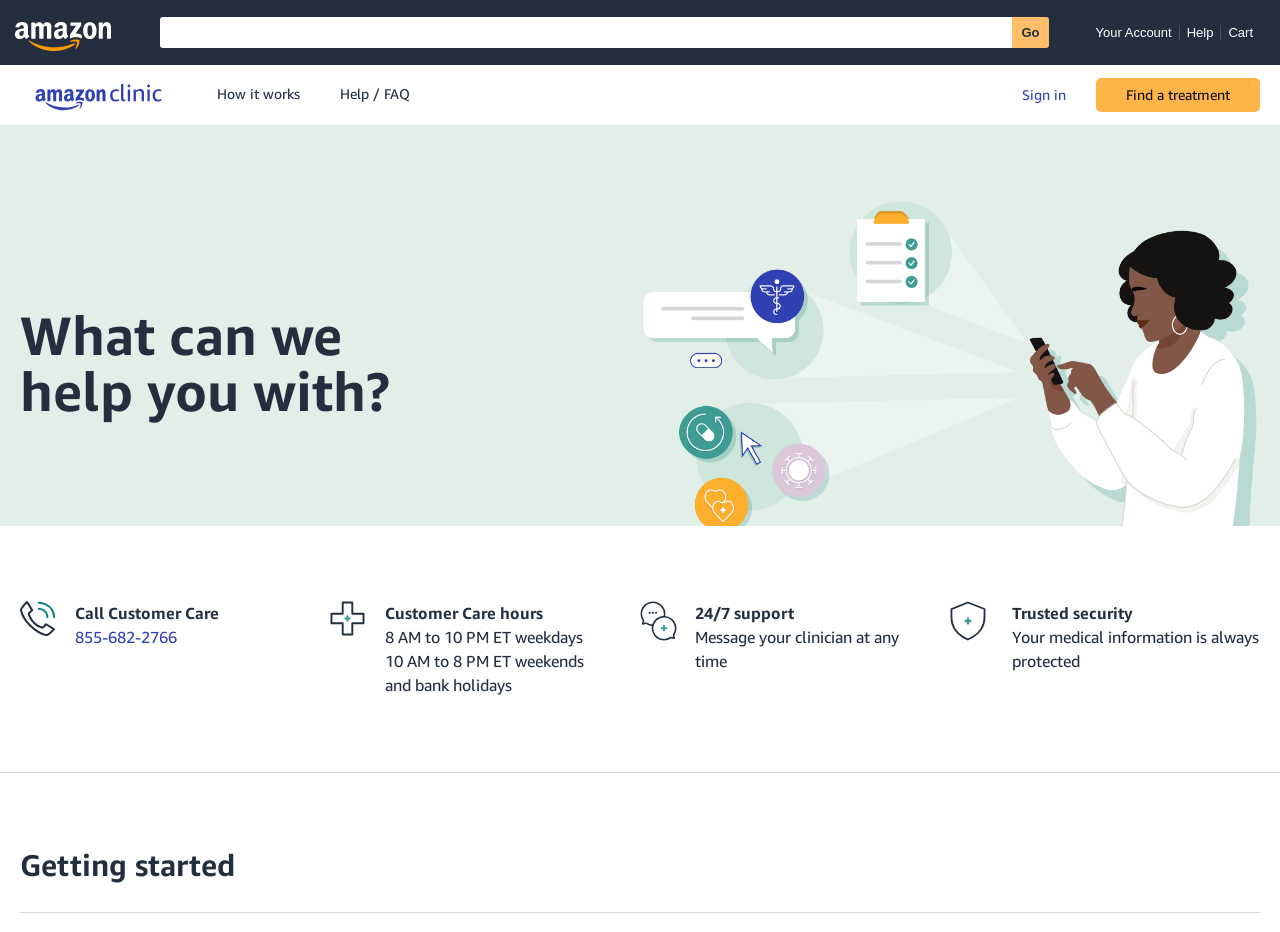Please give the bounding box coordinates of the area that should be clicked to fulfill the following instruction: "Learn how it works". The coordinates should be in the format of four float numbers from 0 to 1, i.e., [left, top, right, bottom].

[0.17, 0.069, 0.234, 0.133]